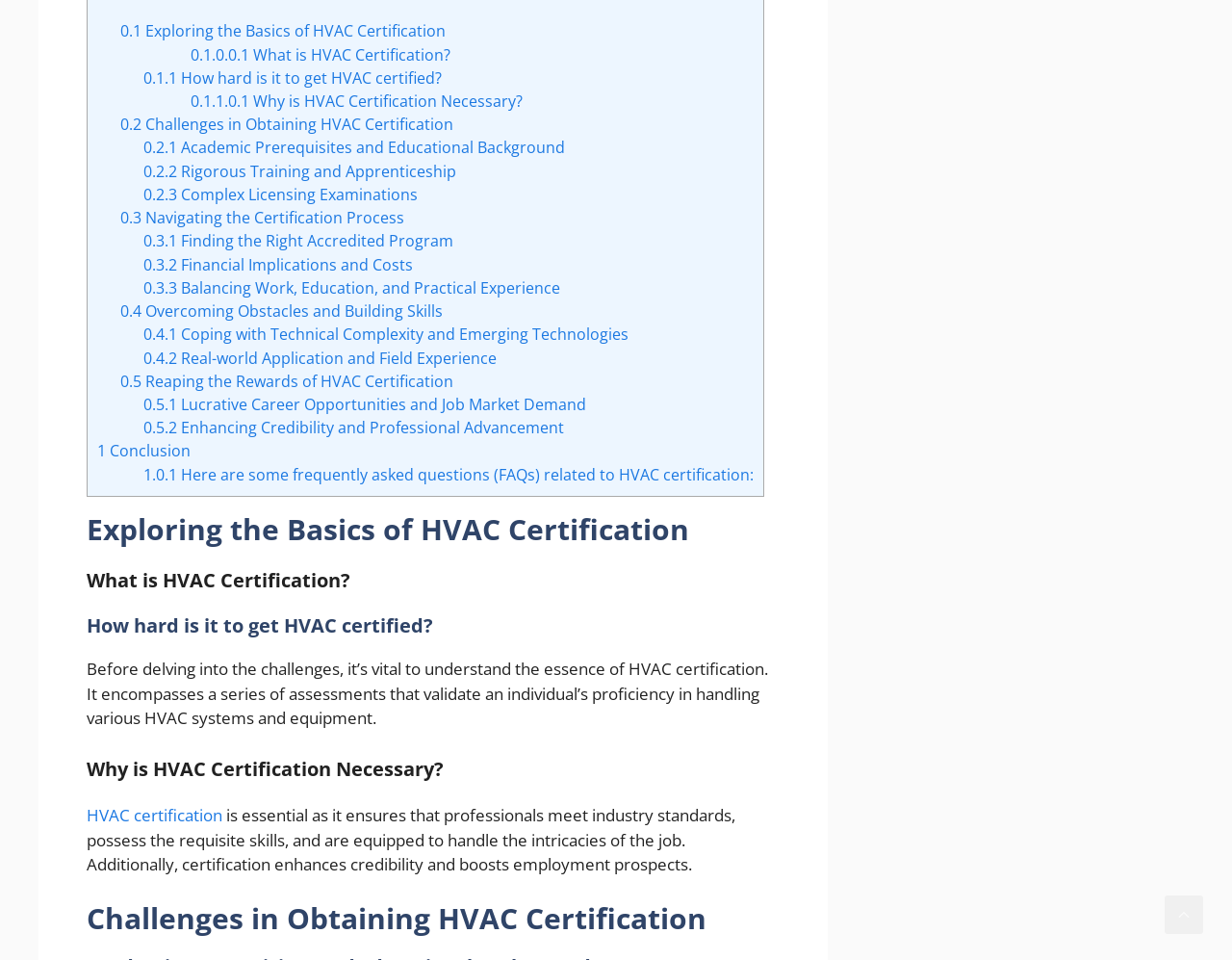Locate the bounding box coordinates of the area you need to click to fulfill this instruction: 'Click on 'HVAC certification''. The coordinates must be in the form of four float numbers ranging from 0 to 1: [left, top, right, bottom].

[0.07, 0.838, 0.184, 0.861]